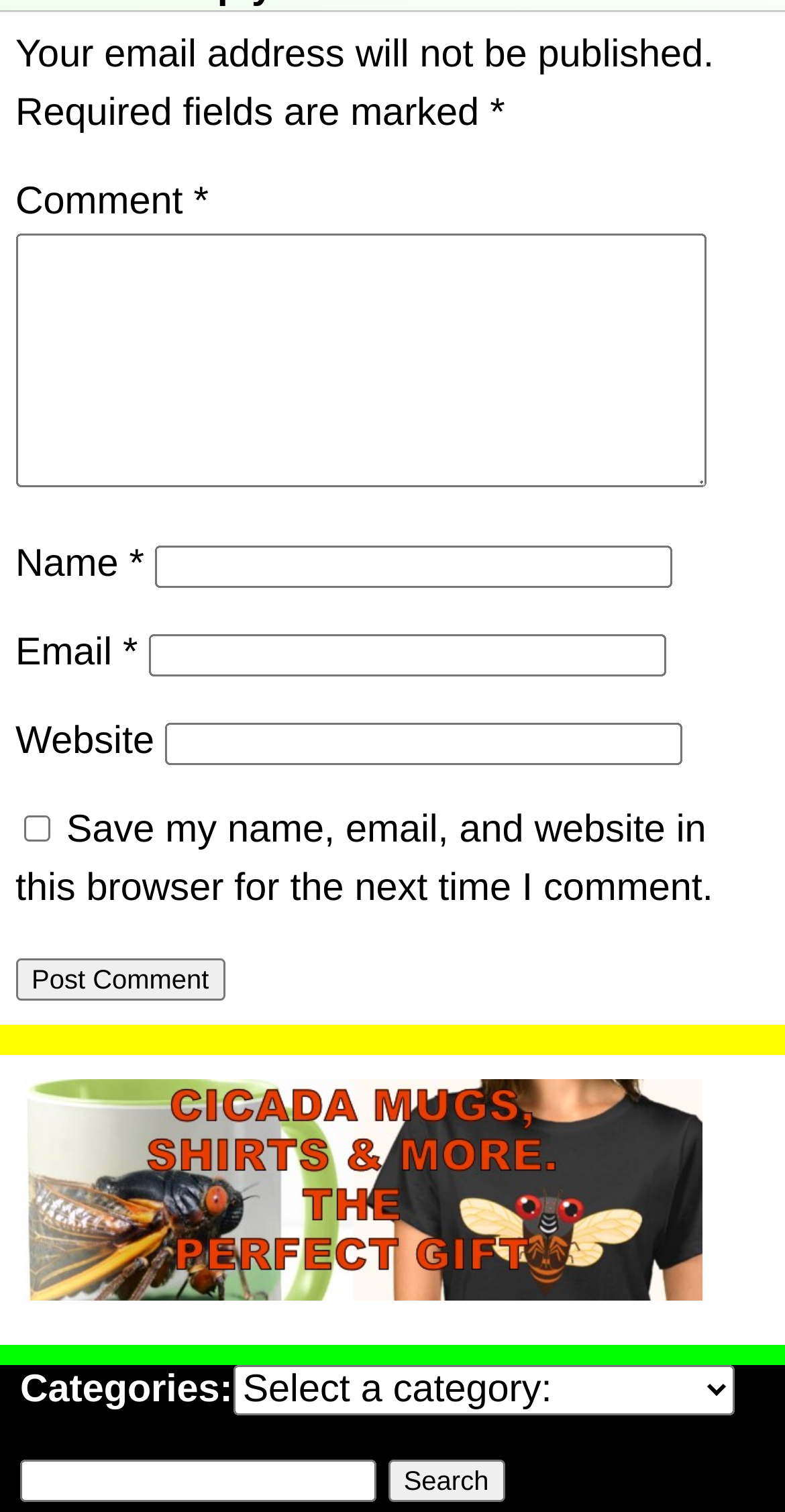Pinpoint the bounding box coordinates of the clickable area necessary to execute the following instruction: "Click the post comment button". The coordinates should be given as four float numbers between 0 and 1, namely [left, top, right, bottom].

[0.02, 0.634, 0.287, 0.662]